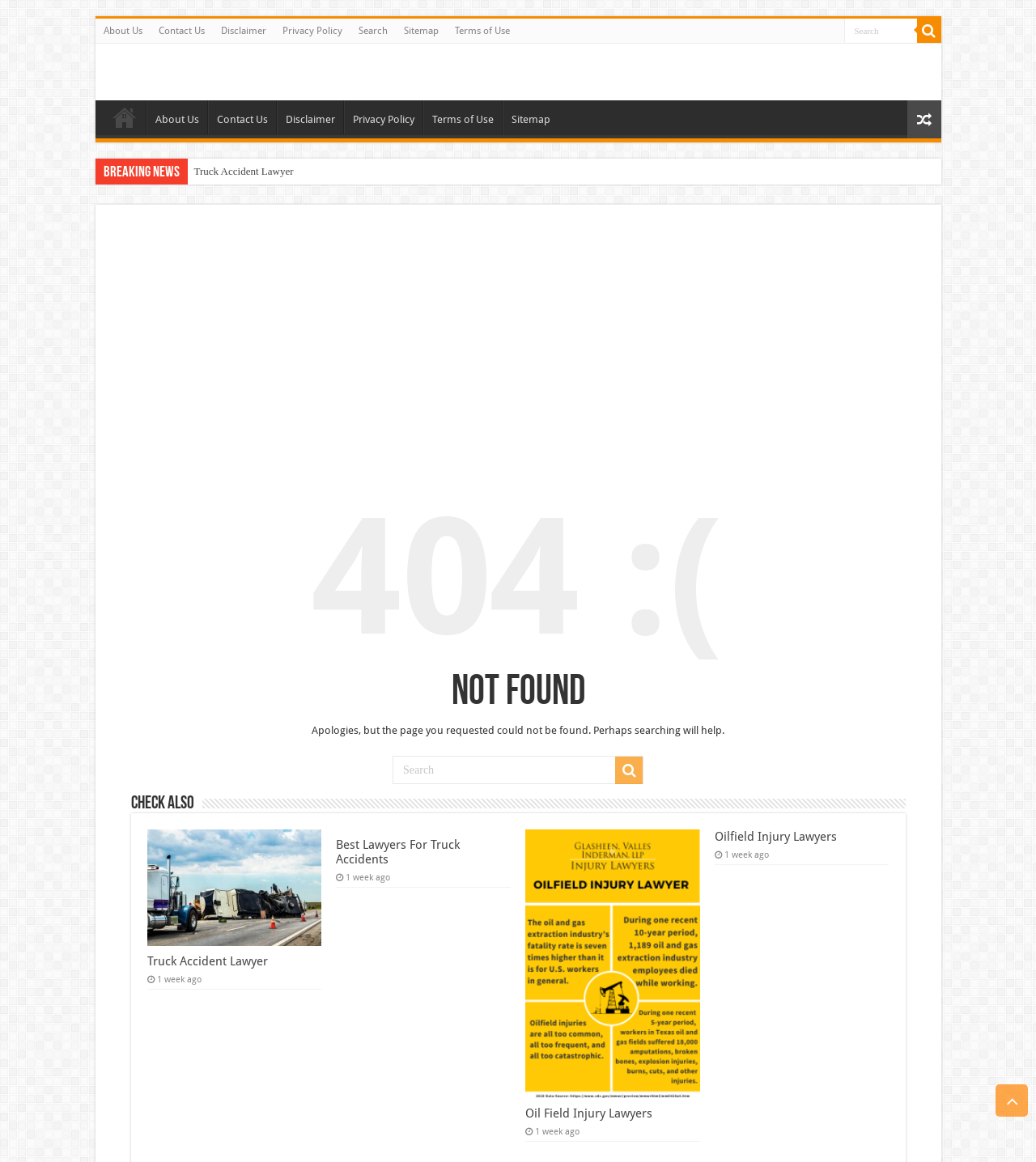Find the bounding box coordinates of the element to click in order to complete the given instruction: "Search for something."

[0.814, 0.016, 0.885, 0.036]